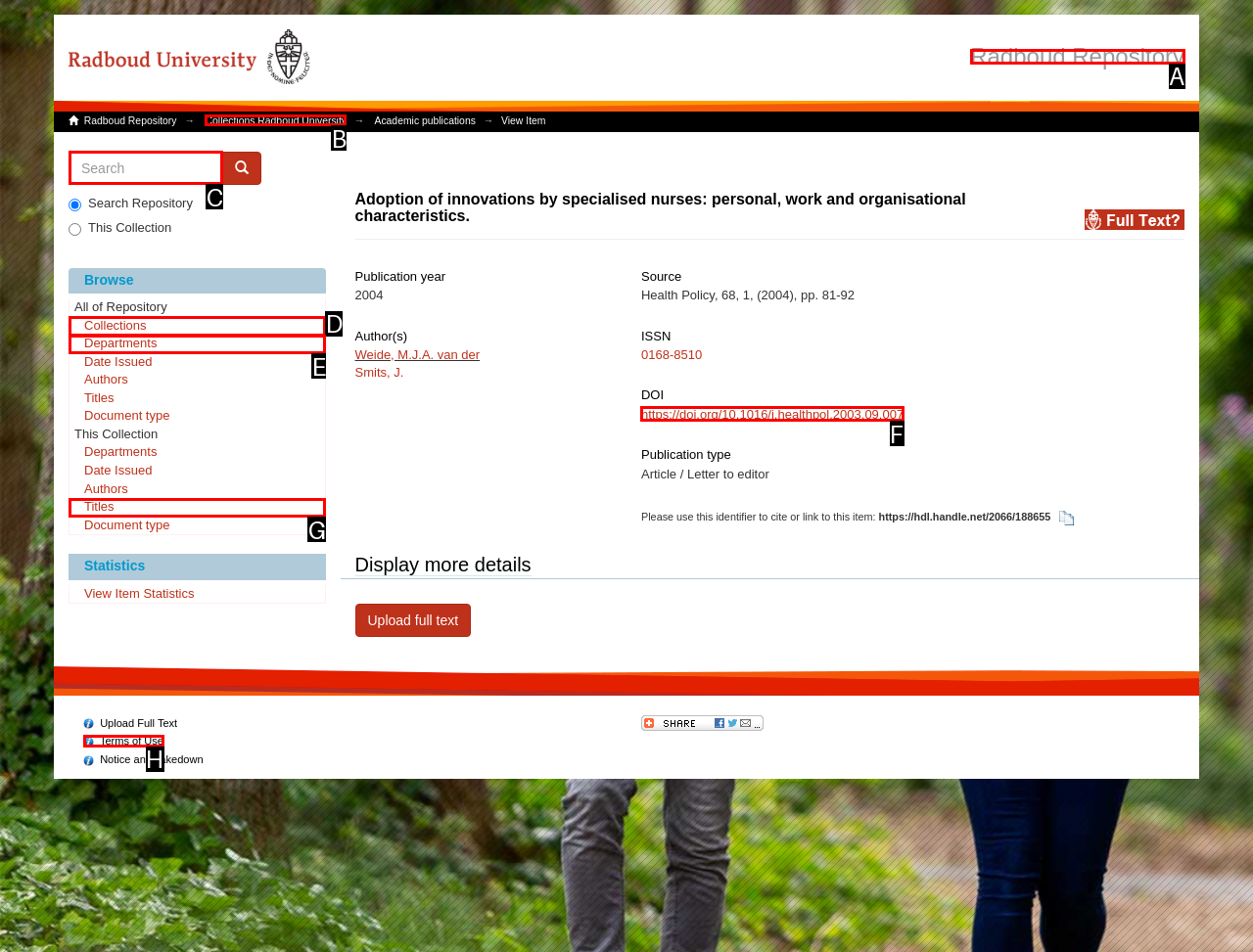Figure out which option to click to perform the following task: Search the repository
Provide the letter of the correct option in your response.

C